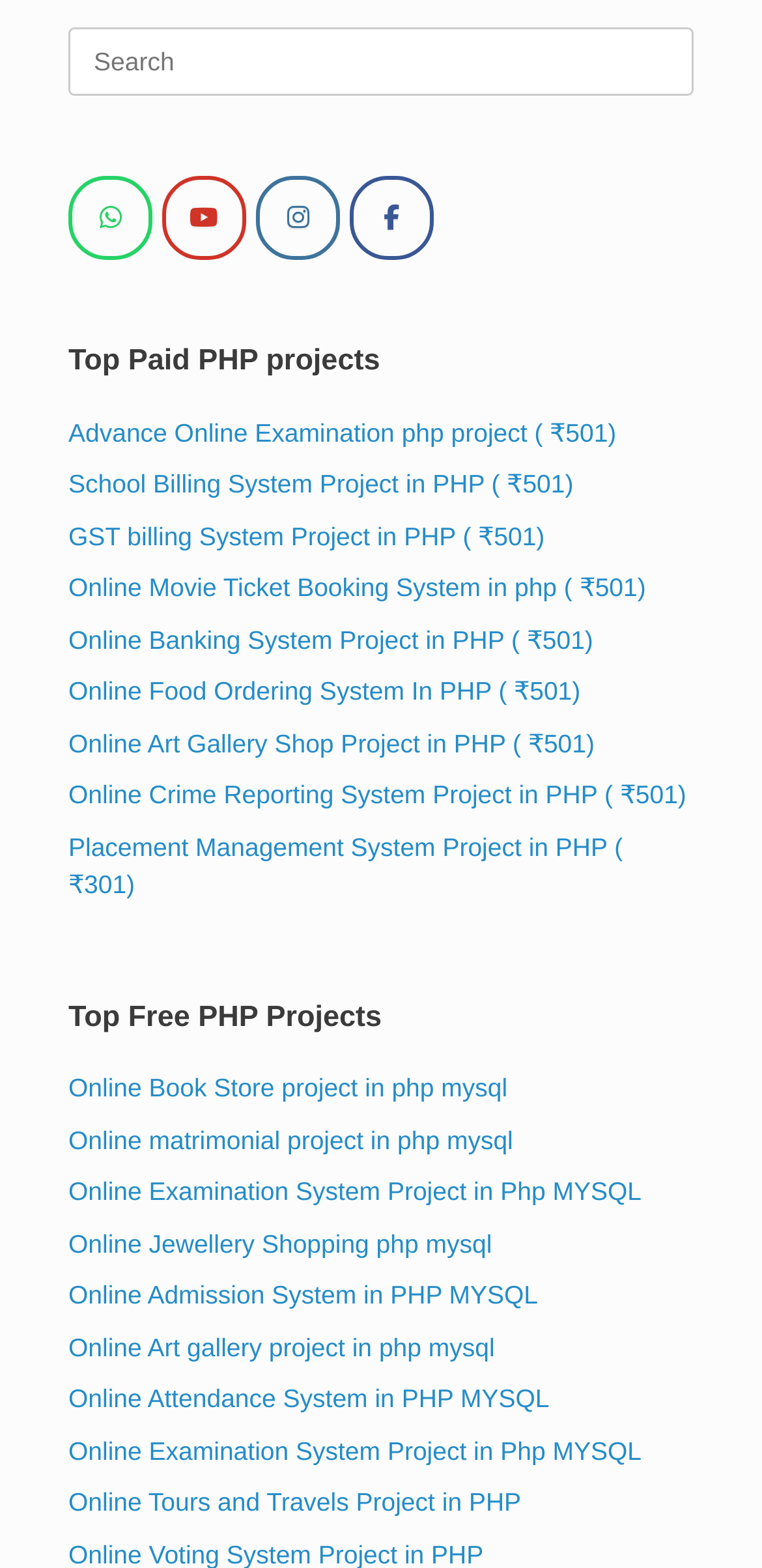Specify the bounding box coordinates of the area to click in order to execute this command: 'Search for PHP projects'. The coordinates should consist of four float numbers ranging from 0 to 1, and should be formatted as [left, top, right, bottom].

[0.09, 0.017, 0.91, 0.061]